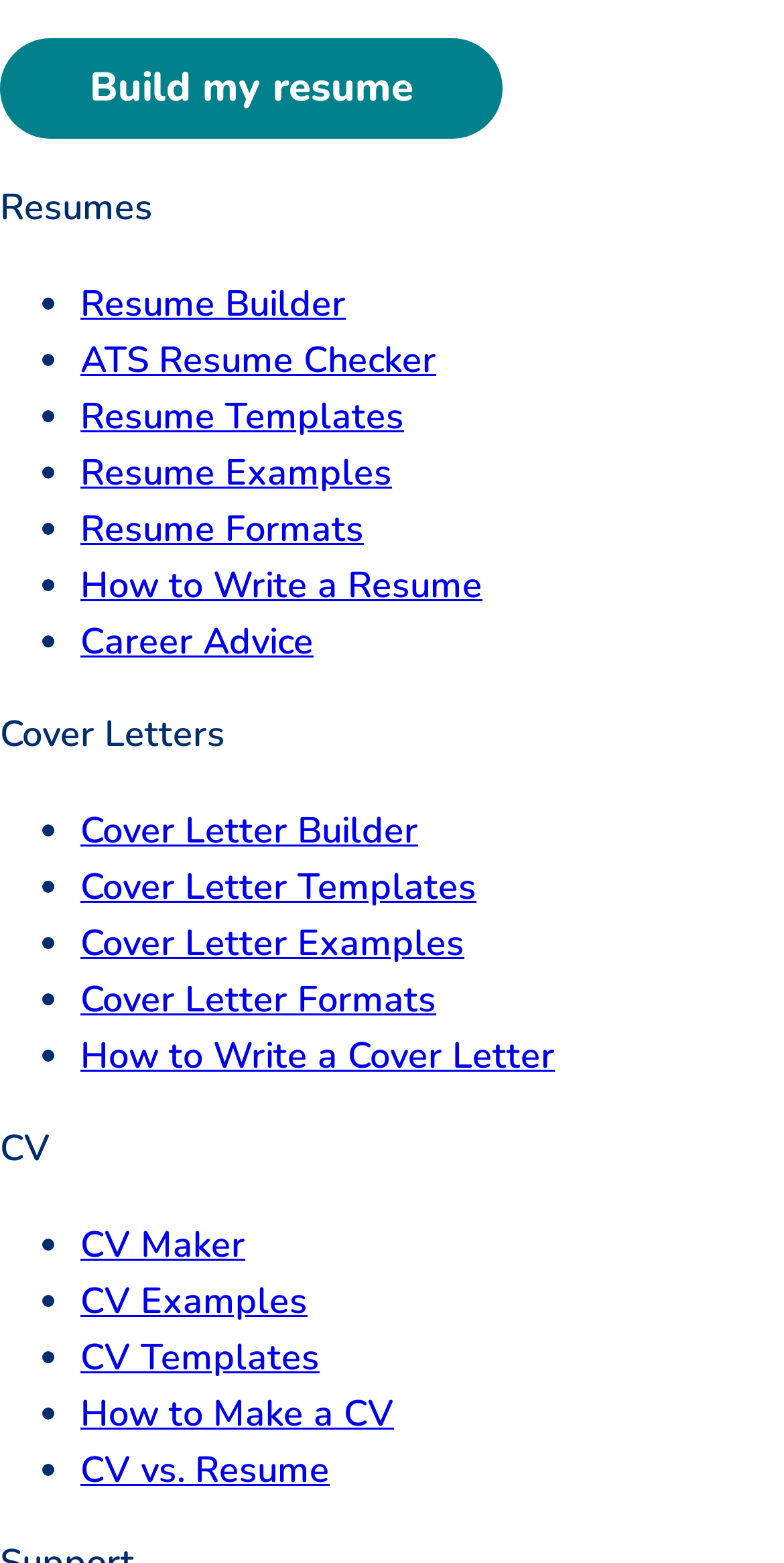Please study the image and answer the question comprehensively:
How many categories are there?

I counted the number of categories by looking at the main sections of the webpage, which are 'Resume', 'Cover Letters', 'CV', and 'Support'. Each of these sections has a list of sub-links, indicating that they are separate categories.